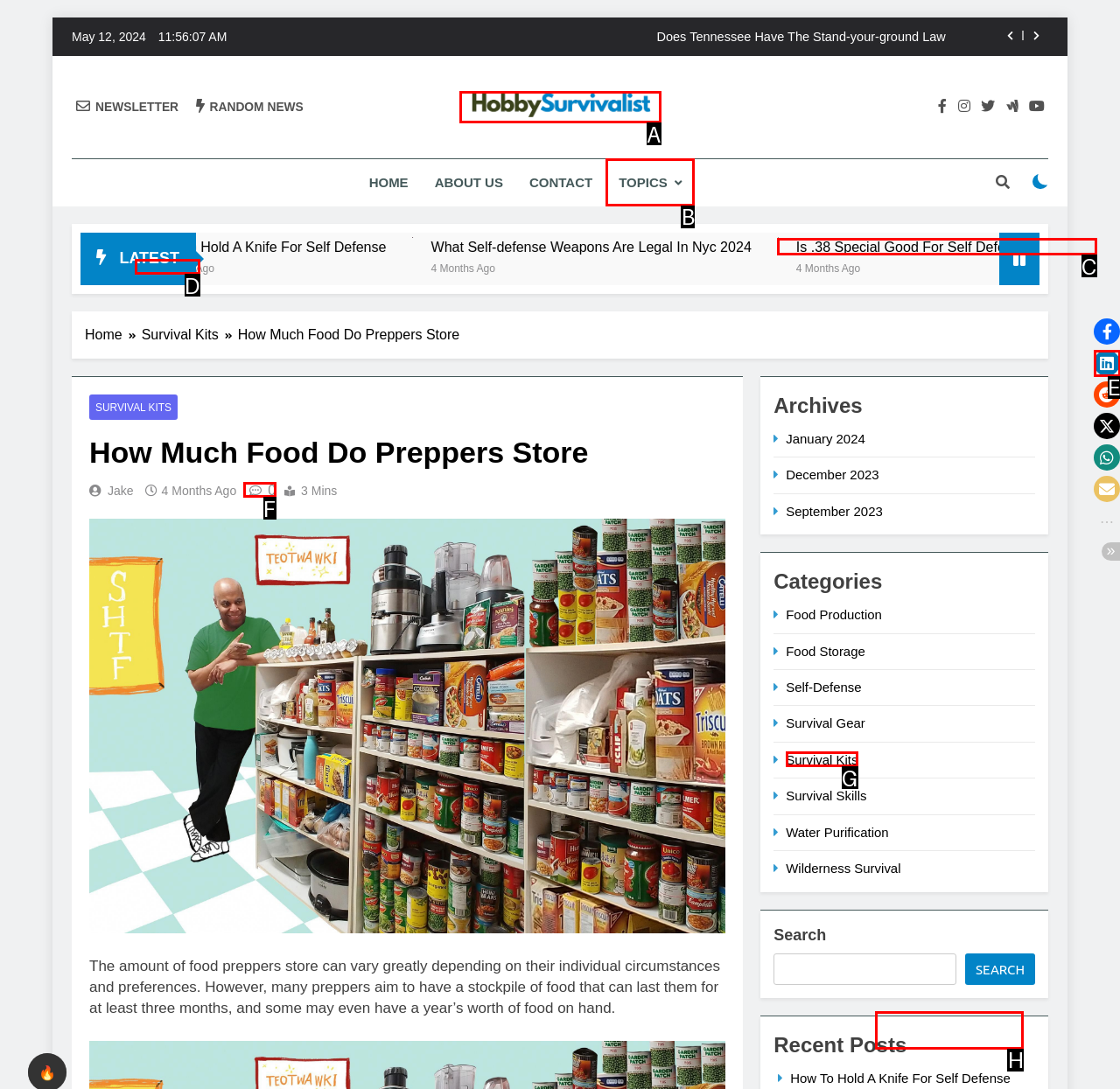Identify the correct UI element to click on to achieve the following task: Click on the 'TOPICS' link Respond with the corresponding letter from the given choices.

B